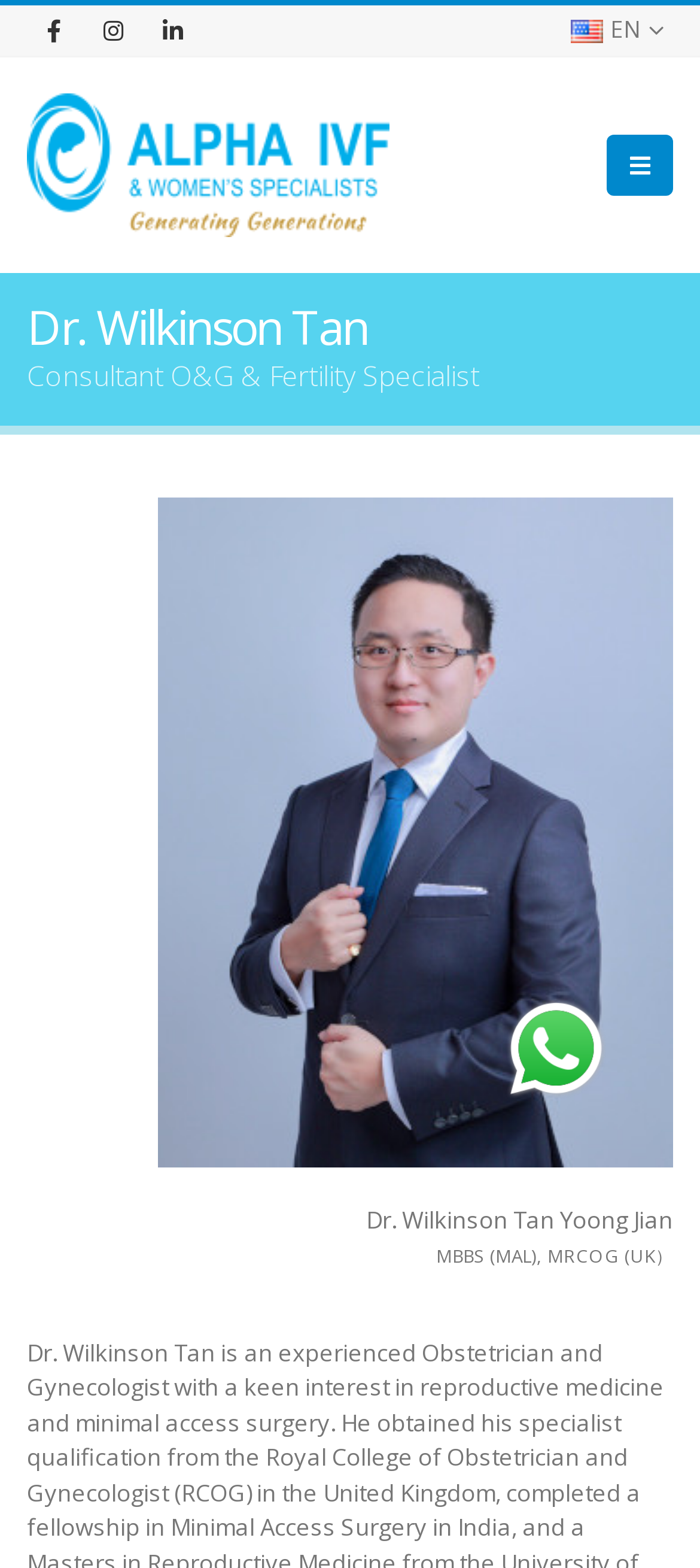Please give a concise answer to this question using a single word or phrase: 
What is the language of the webpage?

English